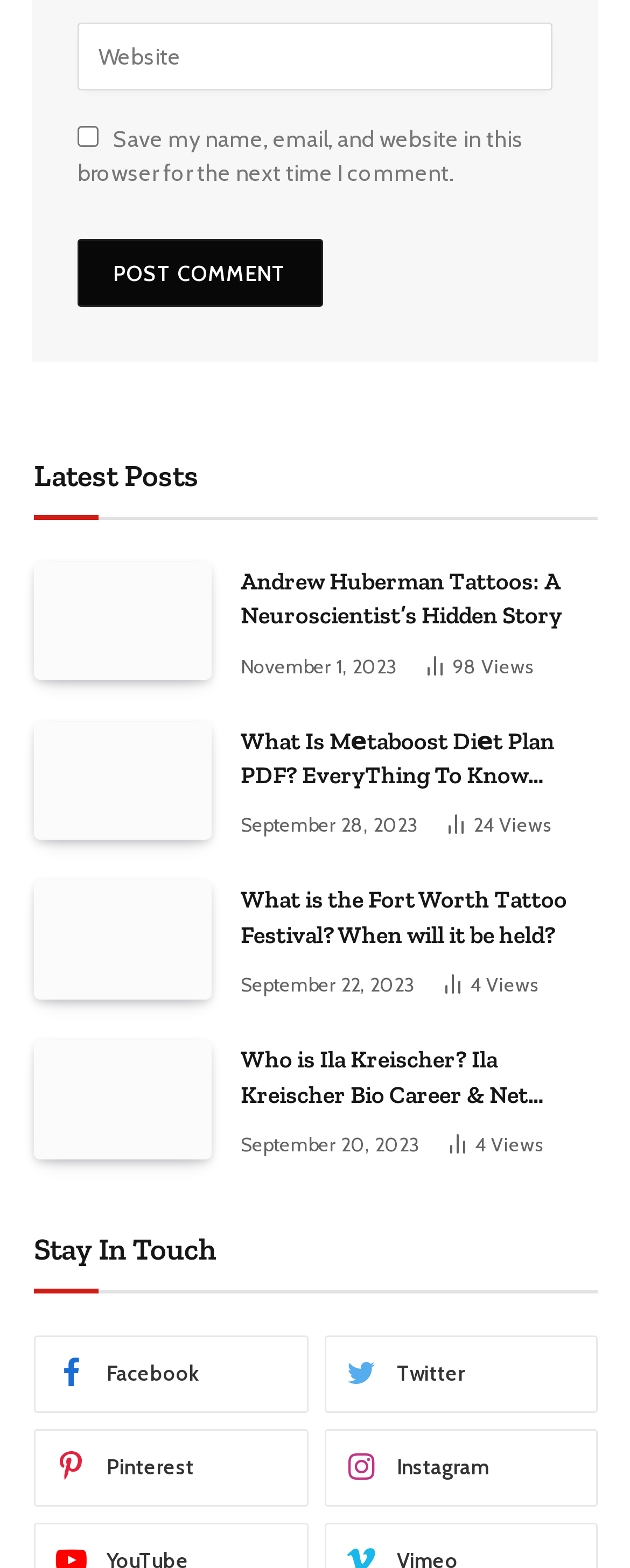Find the bounding box coordinates of the element to click in order to complete this instruction: "Read the article about Andrew Huberman tattoos". The bounding box coordinates must be four float numbers between 0 and 1, denoted as [left, top, right, bottom].

[0.382, 0.36, 0.949, 0.404]